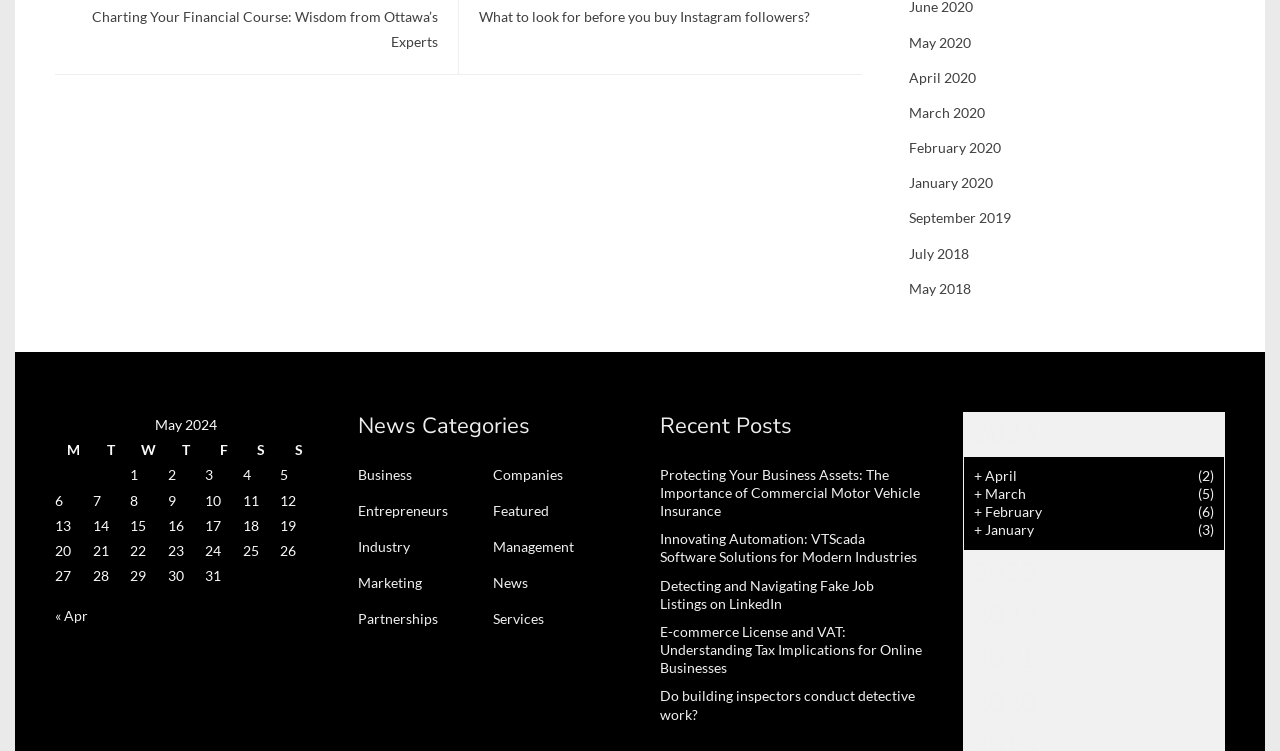Determine the bounding box coordinates for the UI element described. Format the coordinates as (top-left x, top-left y, bottom-right x, bottom-right y) and ensure all values are between 0 and 1. Element description: February 2020

[0.71, 0.185, 0.782, 0.208]